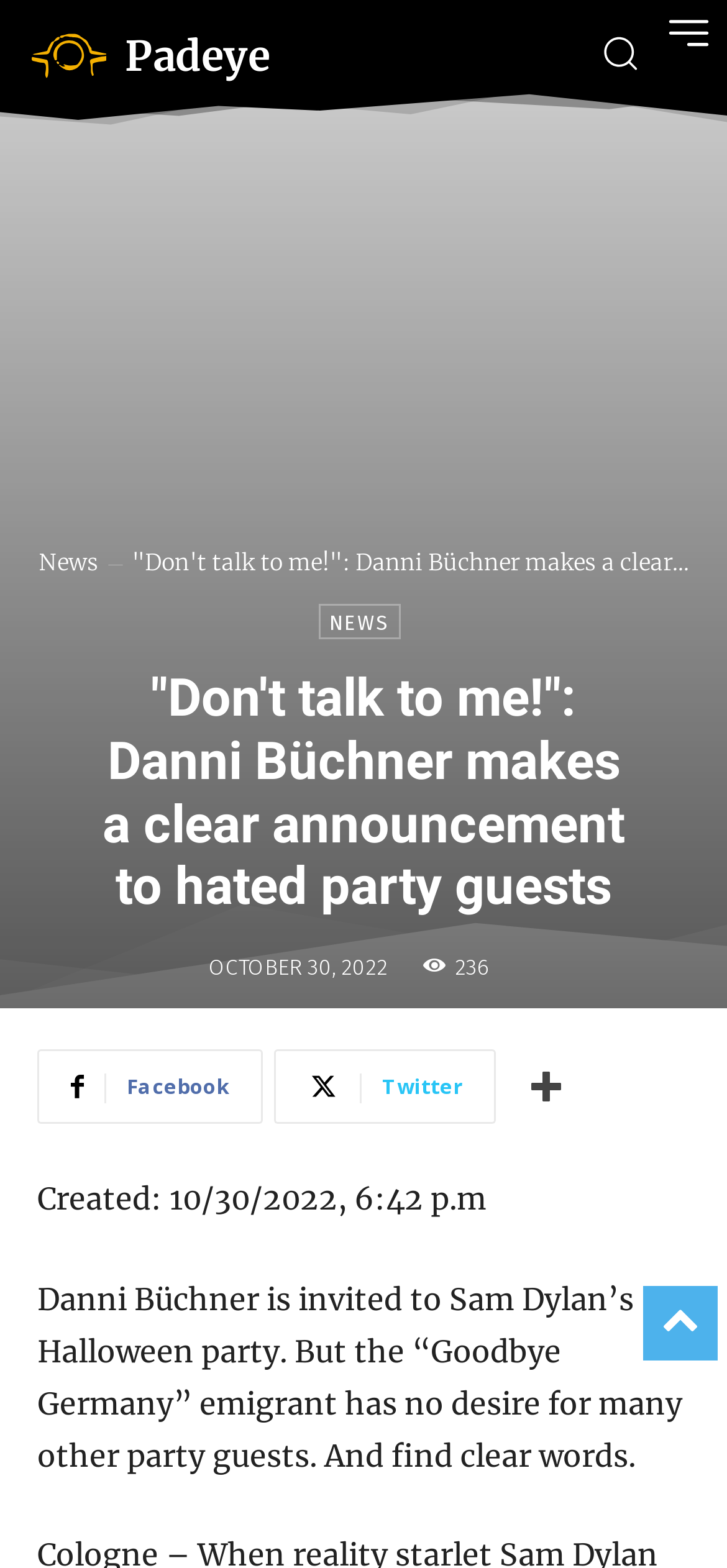Determine the heading of the webpage and extract its text content.

"Don't talk to me!": Danni Büchner makes a clear announcement to hated party guests